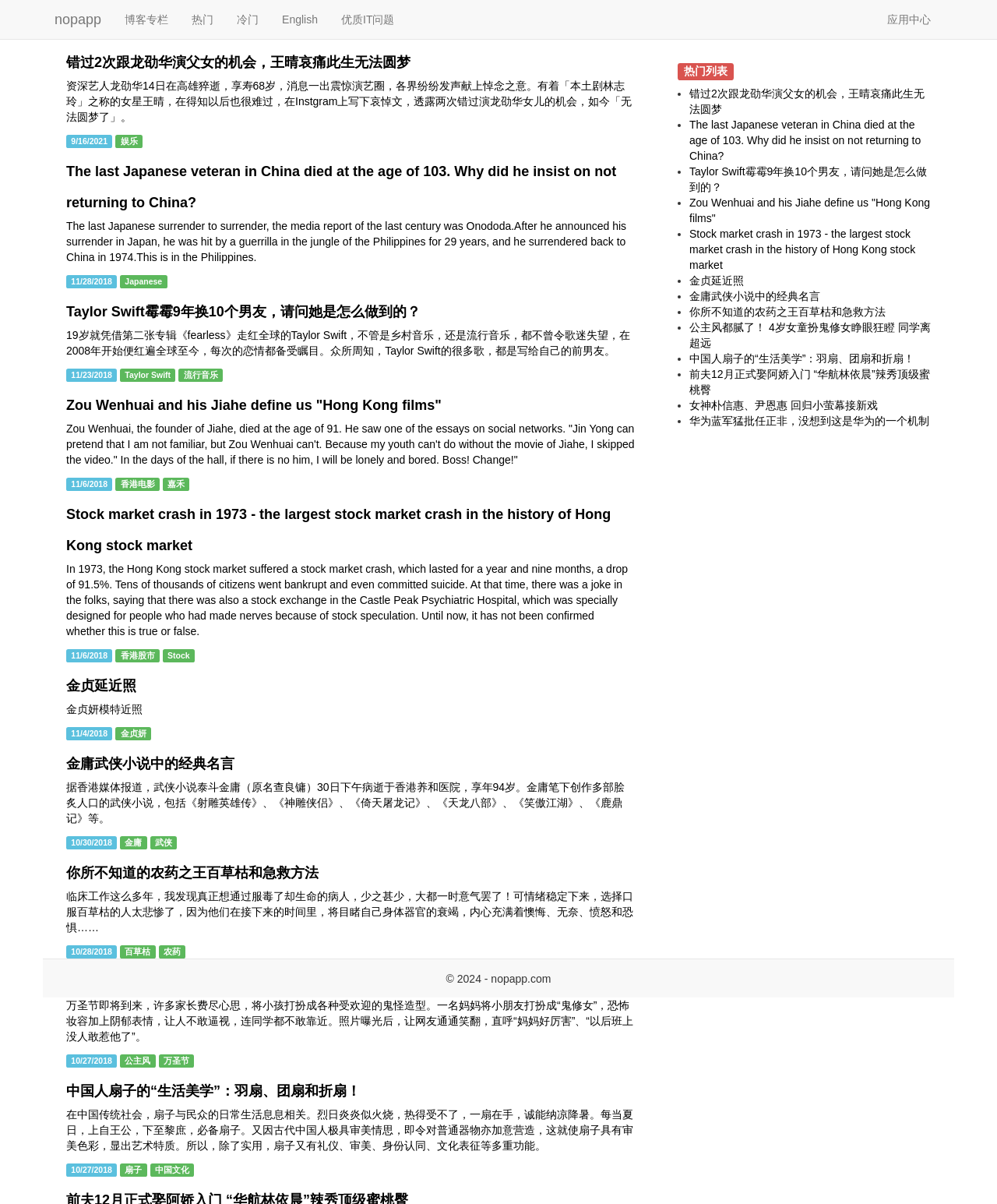Please determine the bounding box coordinates of the section I need to click to accomplish this instruction: "visit the English version of the website".

[0.271, 0.0, 0.33, 0.032]